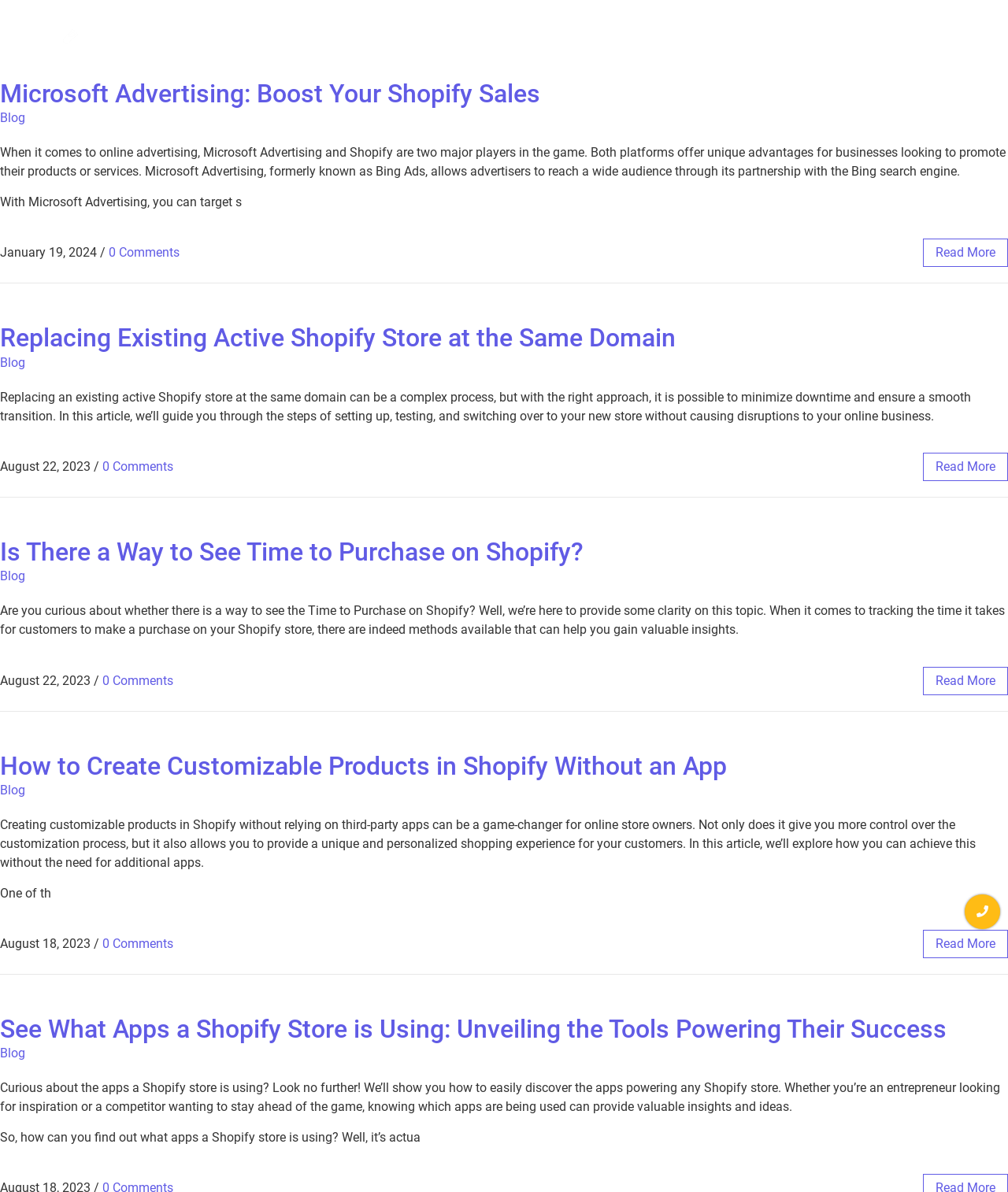Determine the bounding box coordinates for the clickable element to execute this instruction: "Click on the 'Delivery Estimation' link". Provide the coordinates as four float numbers between 0 and 1, i.e., [left, top, right, bottom].

[0.543, 0.01, 0.655, 0.033]